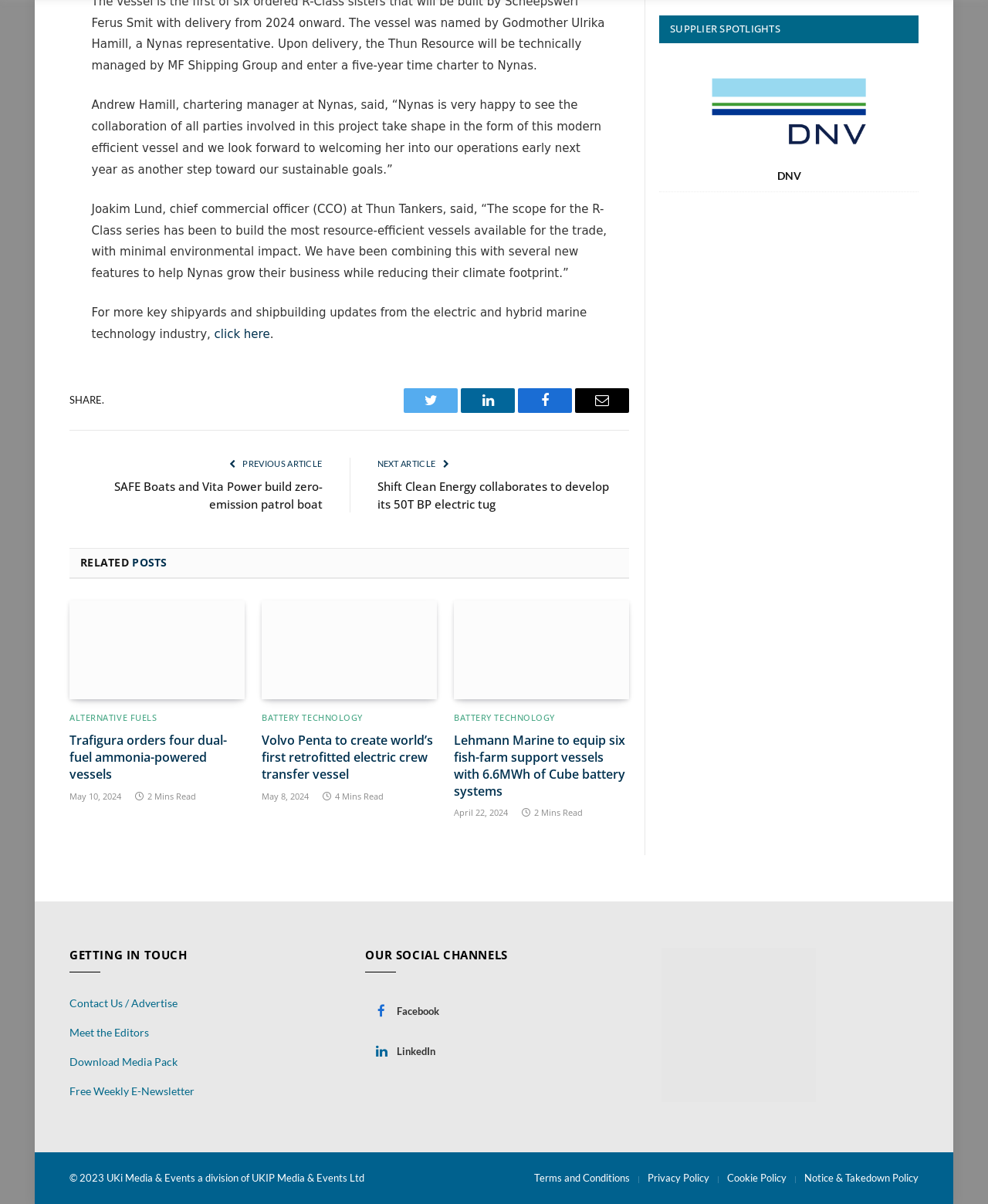For the element described, predict the bounding box coordinates as (top-left x, top-left y, bottom-right x, bottom-right y). All values should be between 0 and 1. Element description: Alternative Fuels

[0.07, 0.591, 0.159, 0.601]